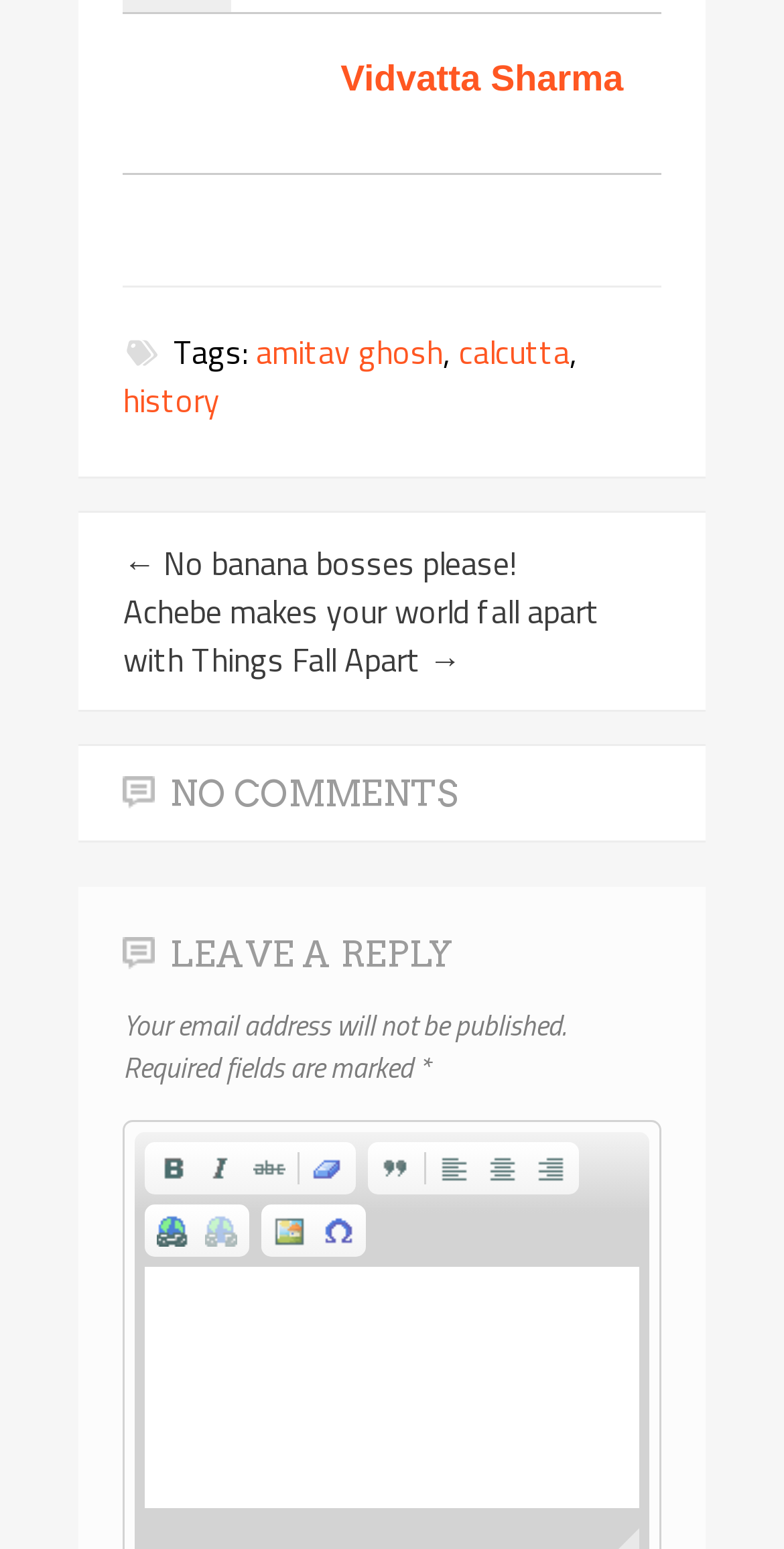What is the text that indicates email address will not be published?
Use the image to give a comprehensive and detailed response to the question.

The text that indicates email address will not be published is a static text element located below the 'LEAVE A REPLY' heading and above the comment box. It contains the text 'Your email address will not be published.'.